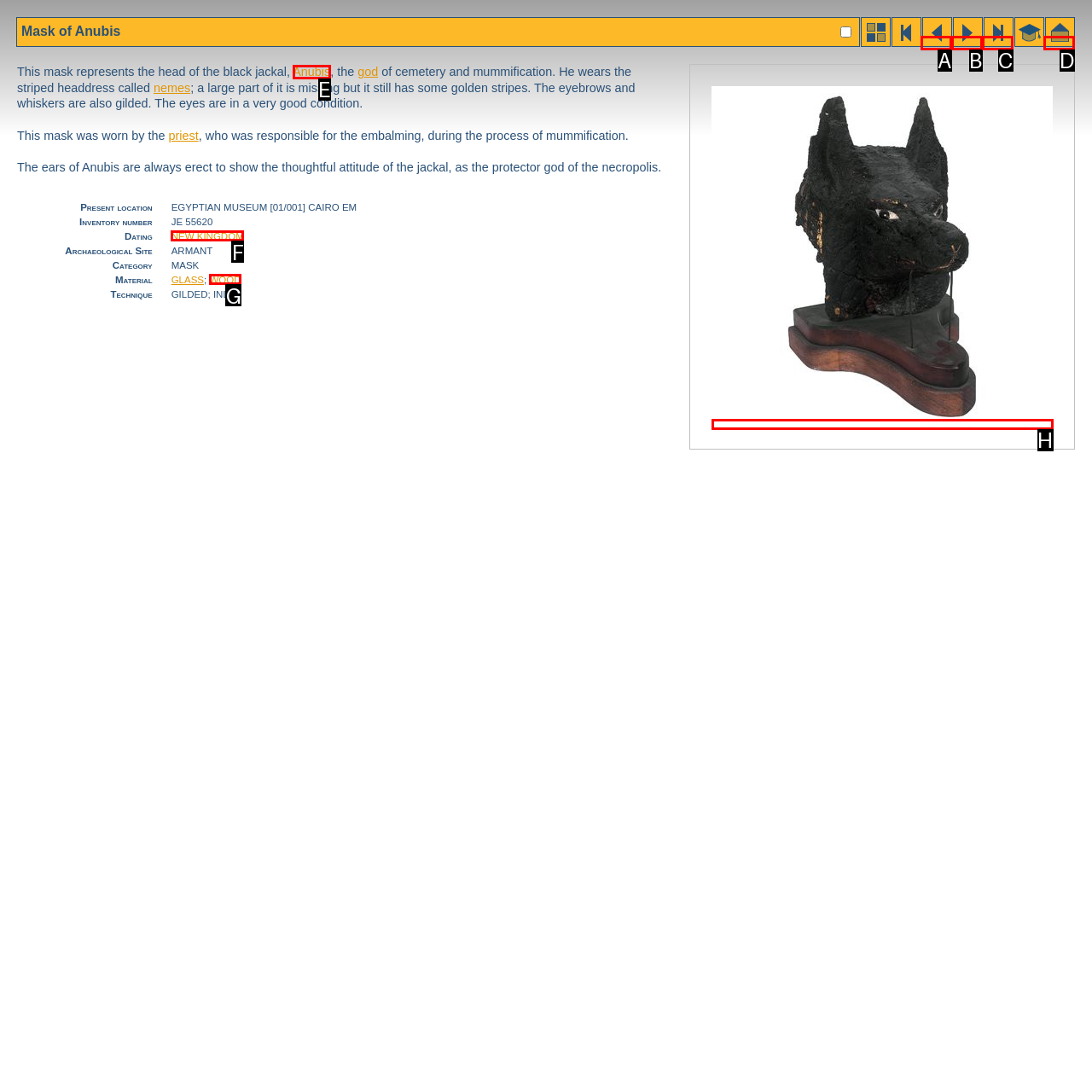Find the option that aligns with: NEW KINGDOM
Provide the letter of the corresponding option.

F